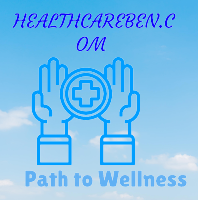Reply to the question with a single word or phrase:
What shape do the stylized hands form?

Circular